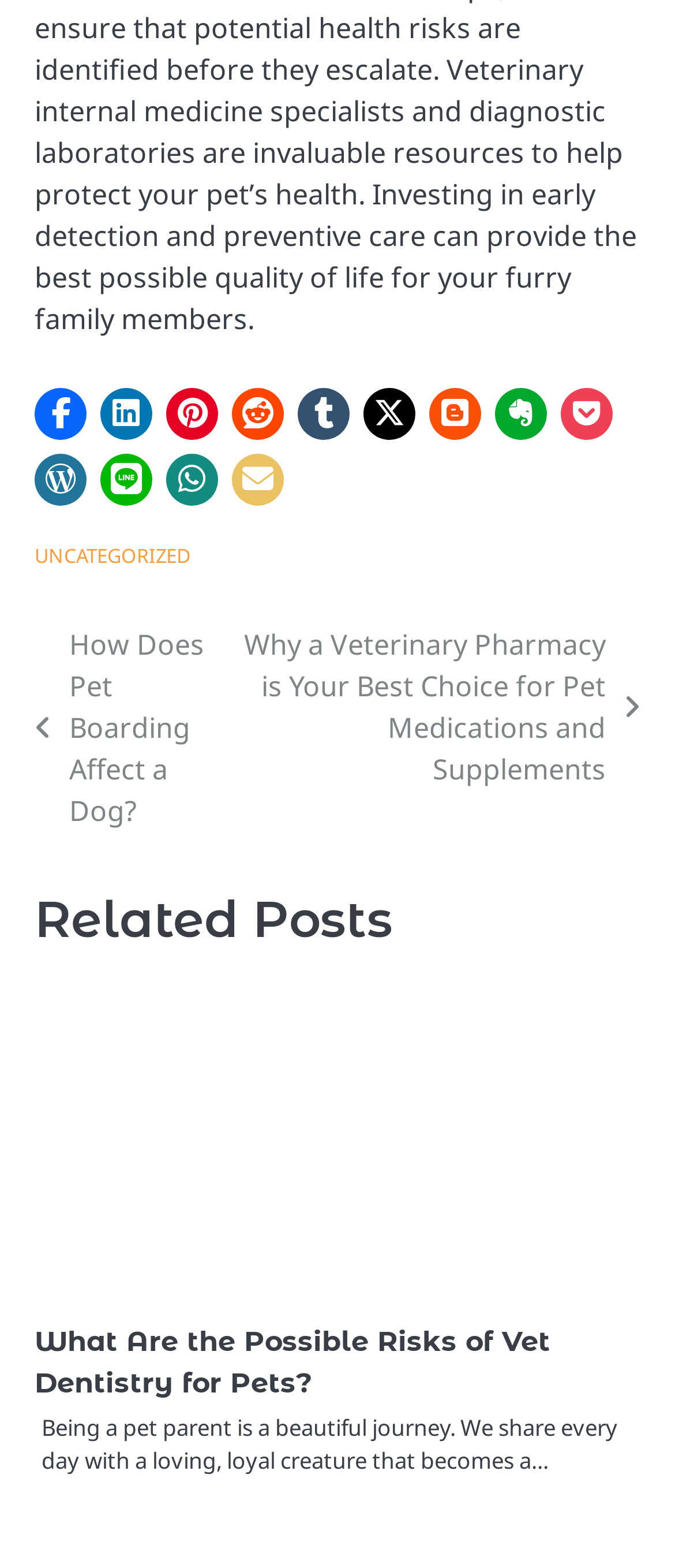Respond to the following query with just one word or a short phrase: 
What is the title of the related post?

What Are the Possible Risks of Vet Dentistry for Pets?